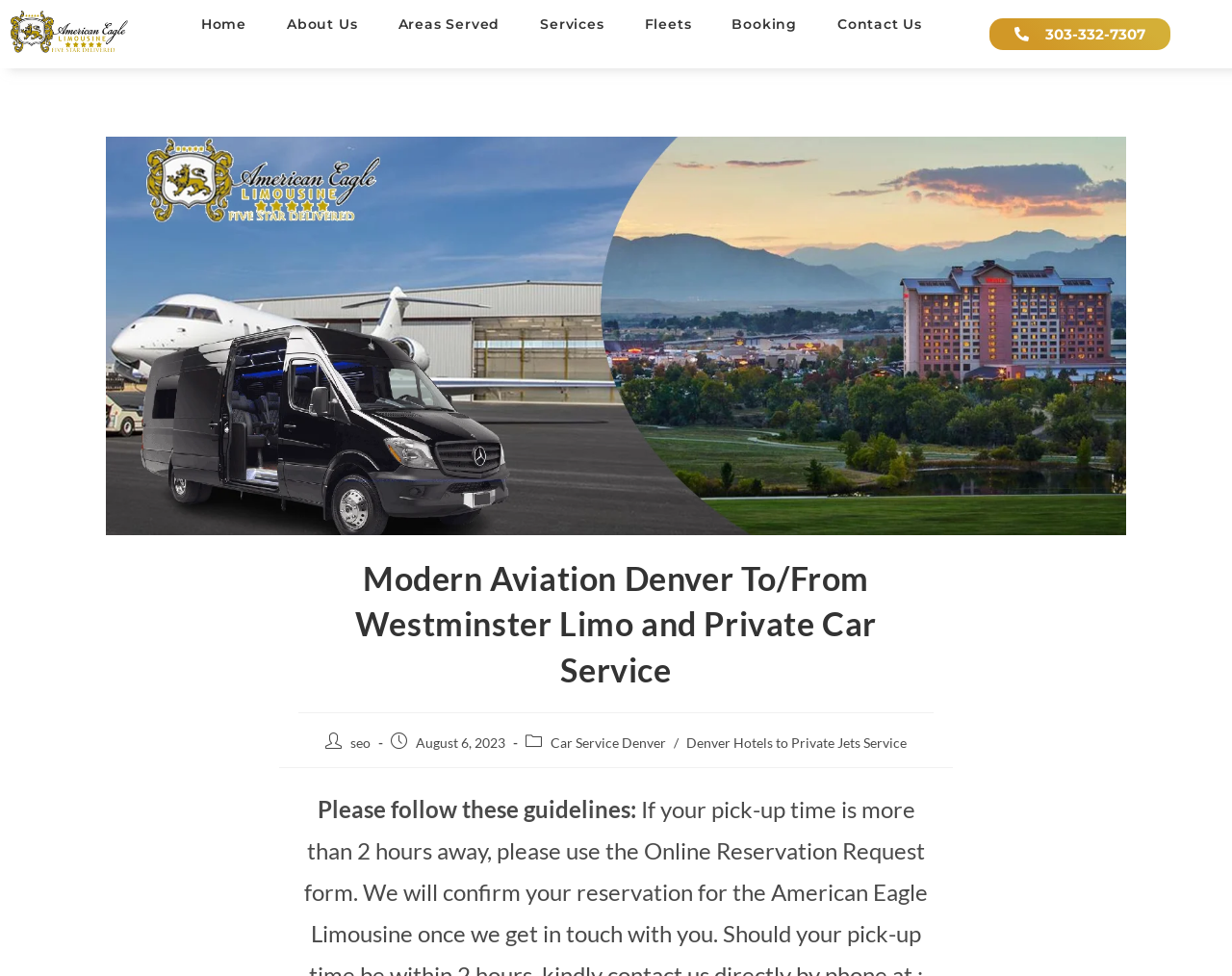What is the phone number on the webpage?
Give a detailed explanation using the information visible in the image.

I found the phone number by looking at the link element with the text '303-332-7307' which is located at the top right corner of the webpage.